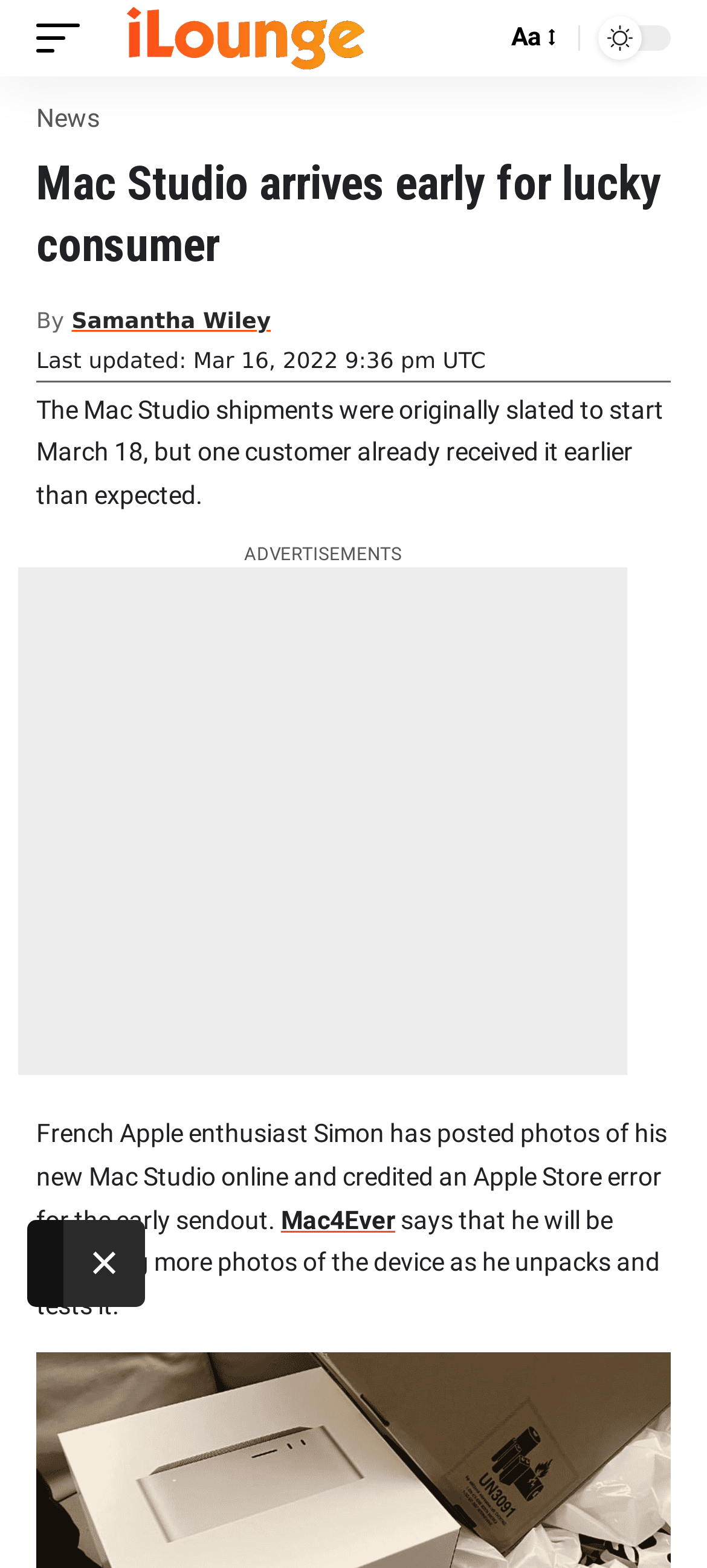Please identify the bounding box coordinates of the element I should click to complete this instruction: 'Click the Font Resizer Aa link'. The coordinates should be given as four float numbers between 0 and 1, like this: [left, top, right, bottom].

[0.71, 0.011, 0.792, 0.038]